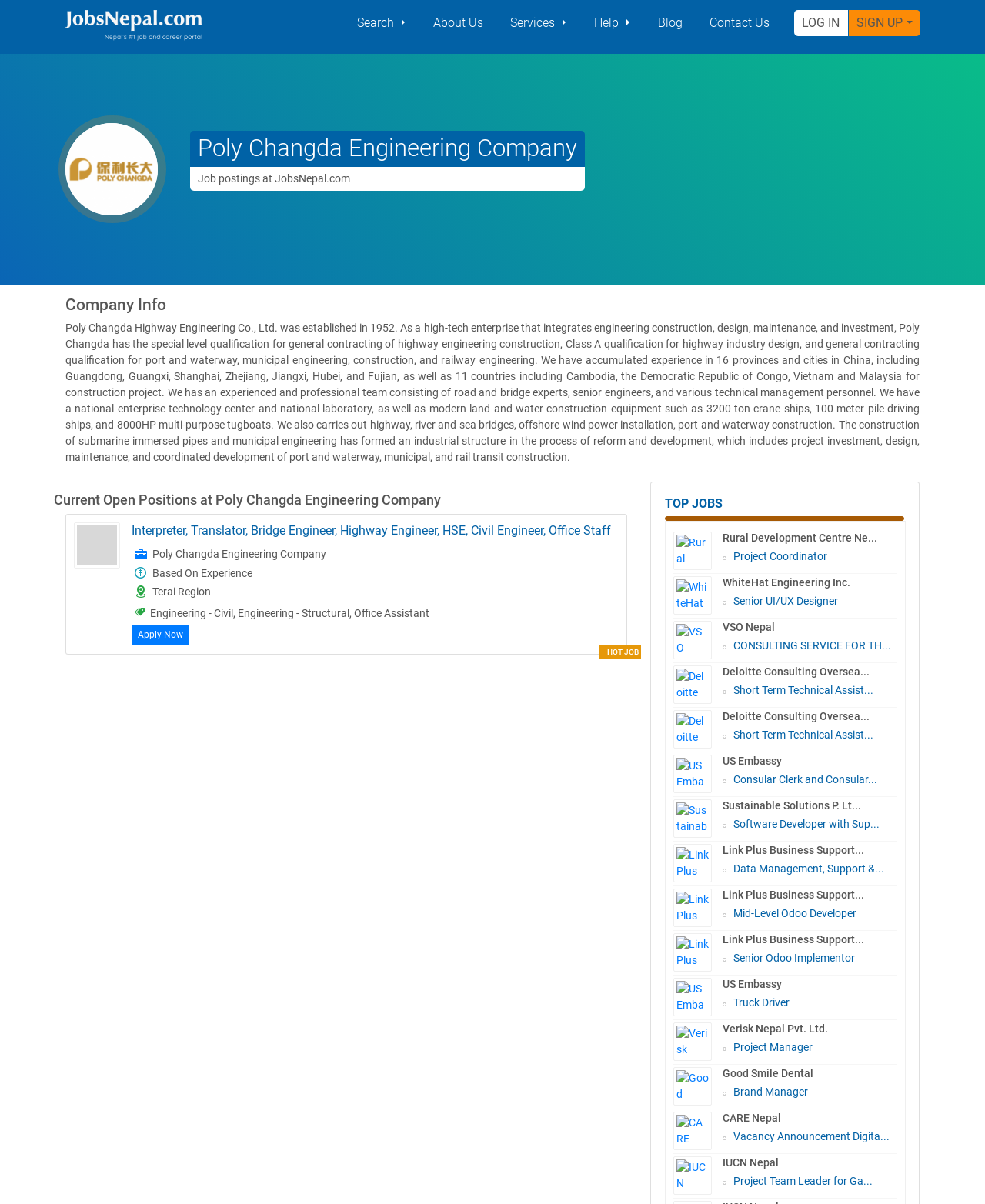Please identify the bounding box coordinates of the clickable area that will allow you to execute the instruction: "Check HOT-JOB".

[0.616, 0.538, 0.648, 0.545]